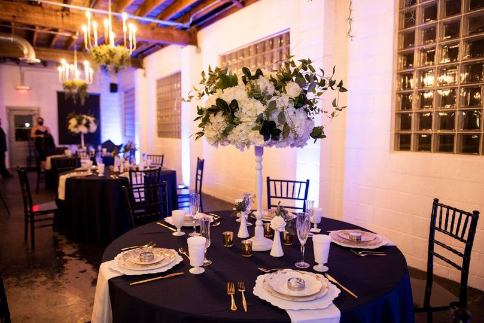What material are the plates and cutlery made of? Refer to the image and provide a one-word or short phrase answer.

Gold-rimmed